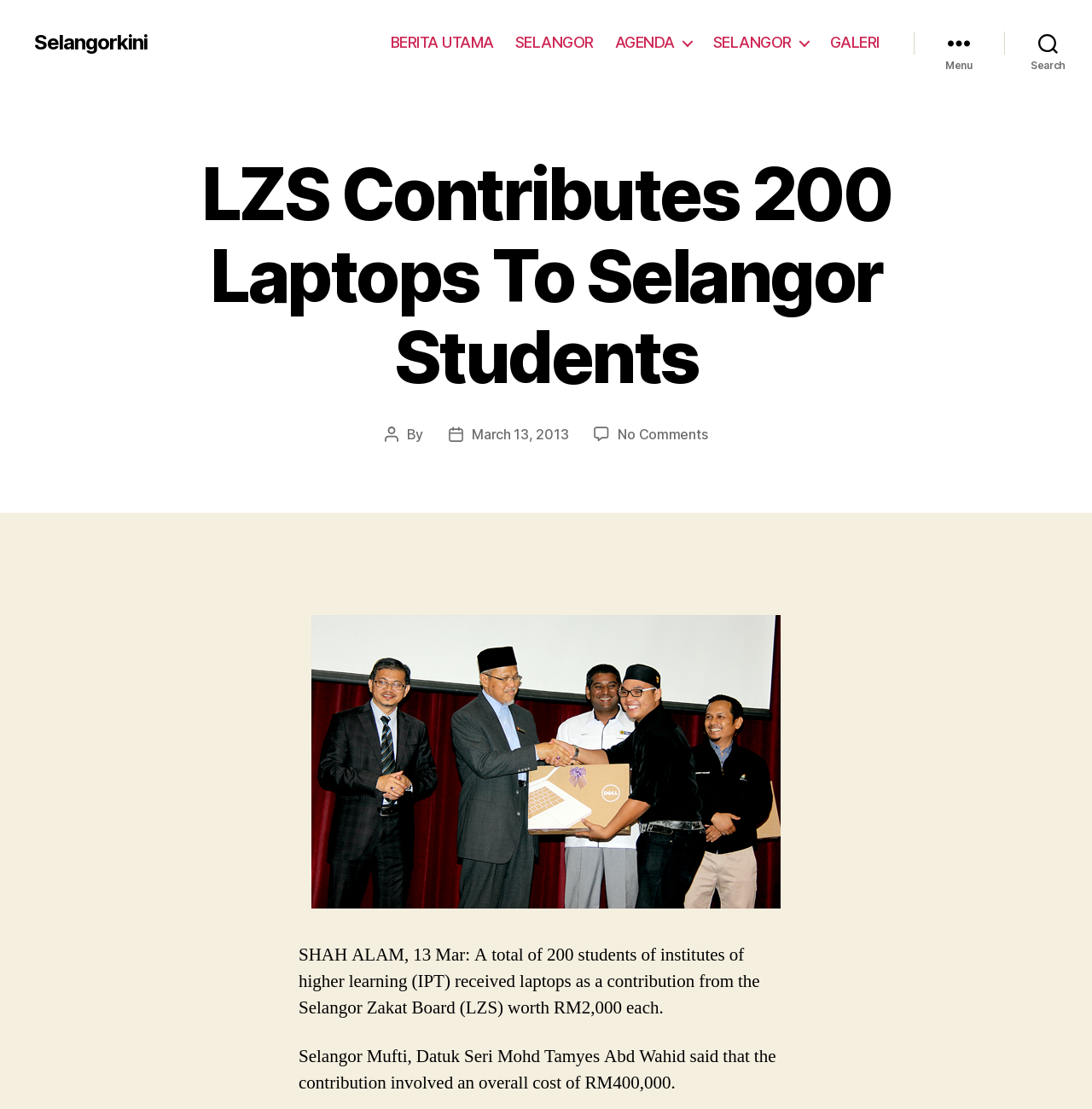Find the bounding box coordinates of the area that needs to be clicked in order to achieve the following instruction: "Click on the 'Search' button". The coordinates should be specified as four float numbers between 0 and 1, i.e., [left, top, right, bottom].

[0.92, 0.022, 1.0, 0.055]